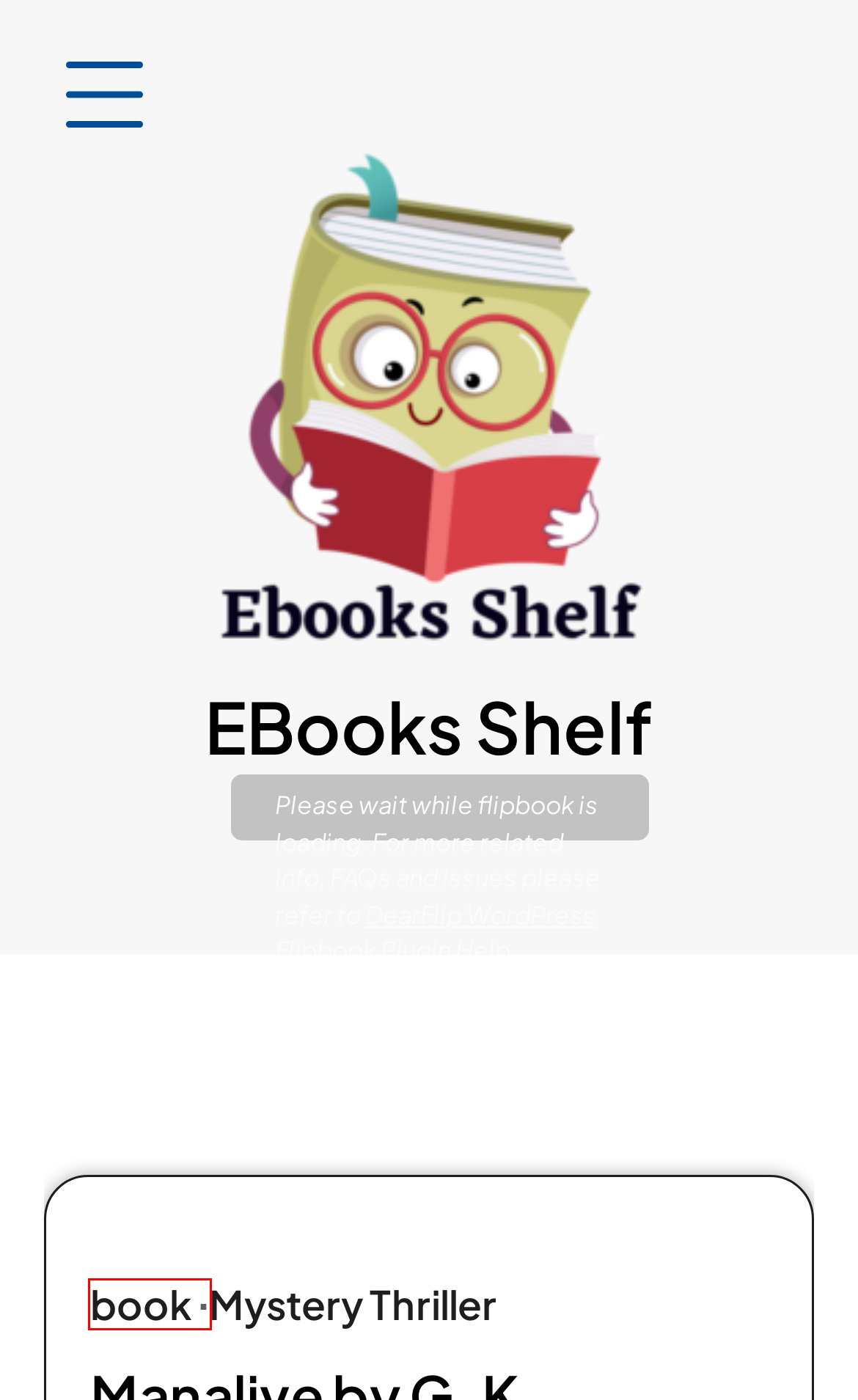You are presented with a screenshot of a webpage with a red bounding box. Select the webpage description that most closely matches the new webpage after clicking the element inside the red bounding box. The options are:
A. EBooks Shelf
B. Blog Tool, Publishing Platform, and CMS – WordPress.org
C. The Writings of Thomas Paine — Volume 1 (1774-1779)
D. book EBooks Shelf
E. EBooks Shelf The Essays of "George Eliot" by George Eliot
F. PDF Flipbook, 3D Flipbook, PDF embed, PDF viewer – DearFlip – WordPress plugin | WordPress.org
G. eBooks Shelf EBooks Shelf
H. Mystery Thriller EBooks Shelf

D